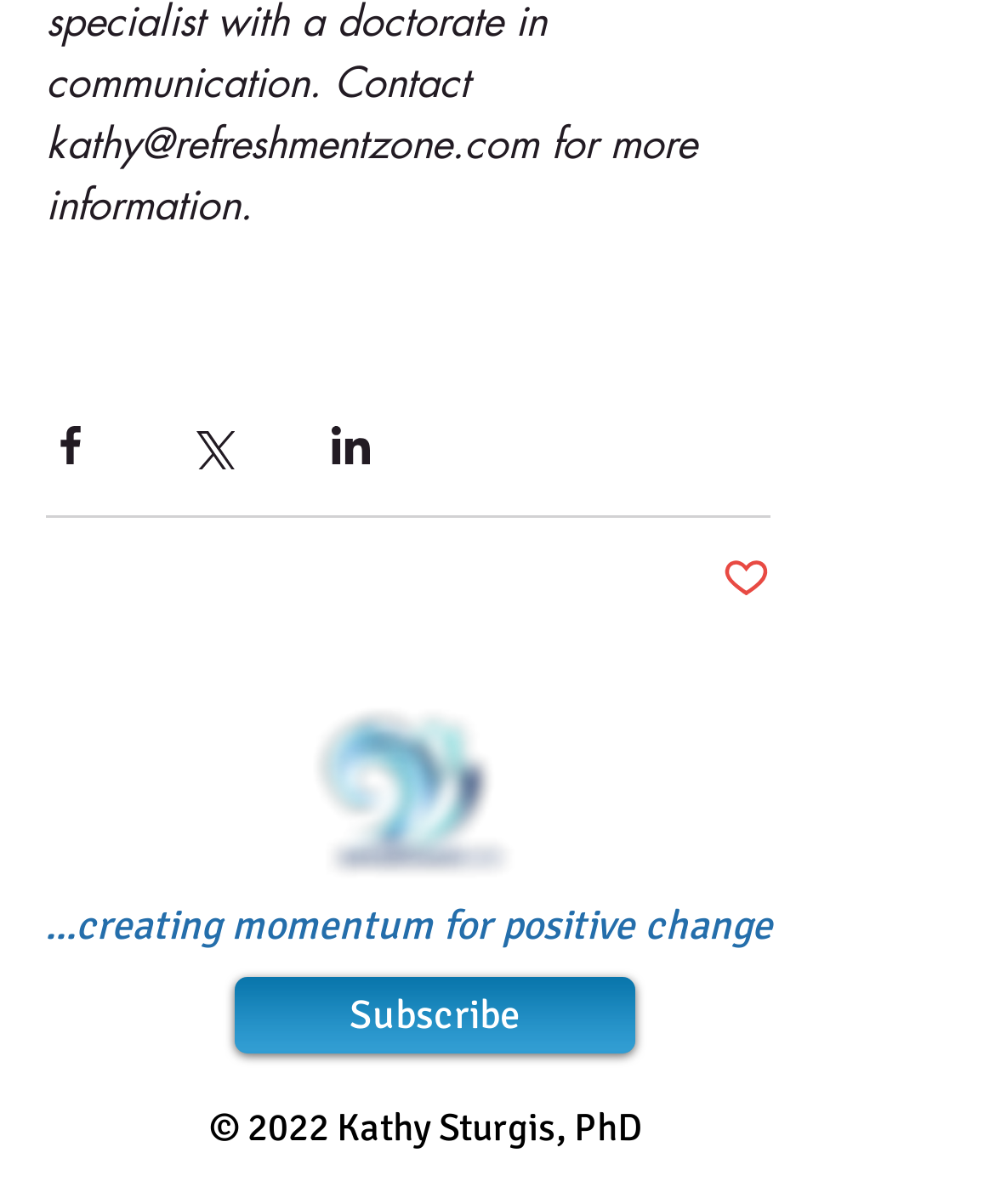What is the logo above the heading?
Give a detailed explanation using the information visible in the image.

I found the image with the description 'Refreshment Zone Logo' at coordinates [0.295, 0.585, 0.526, 0.733], which is above the heading element with the text '...creating momentum for positive change'.